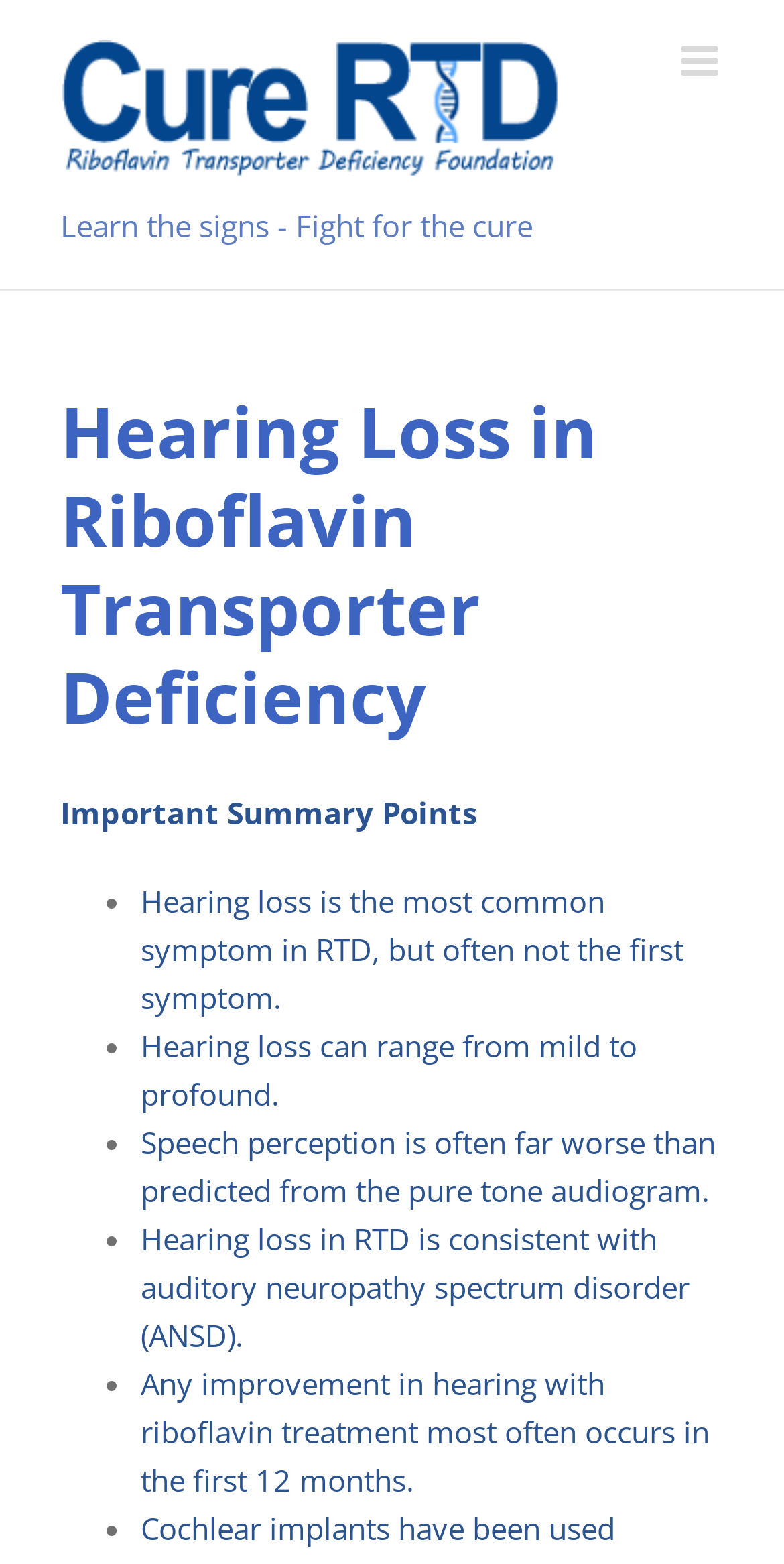Provide your answer in one word or a succinct phrase for the question: 
What is the range of hearing loss in RTD?

Mild to profound